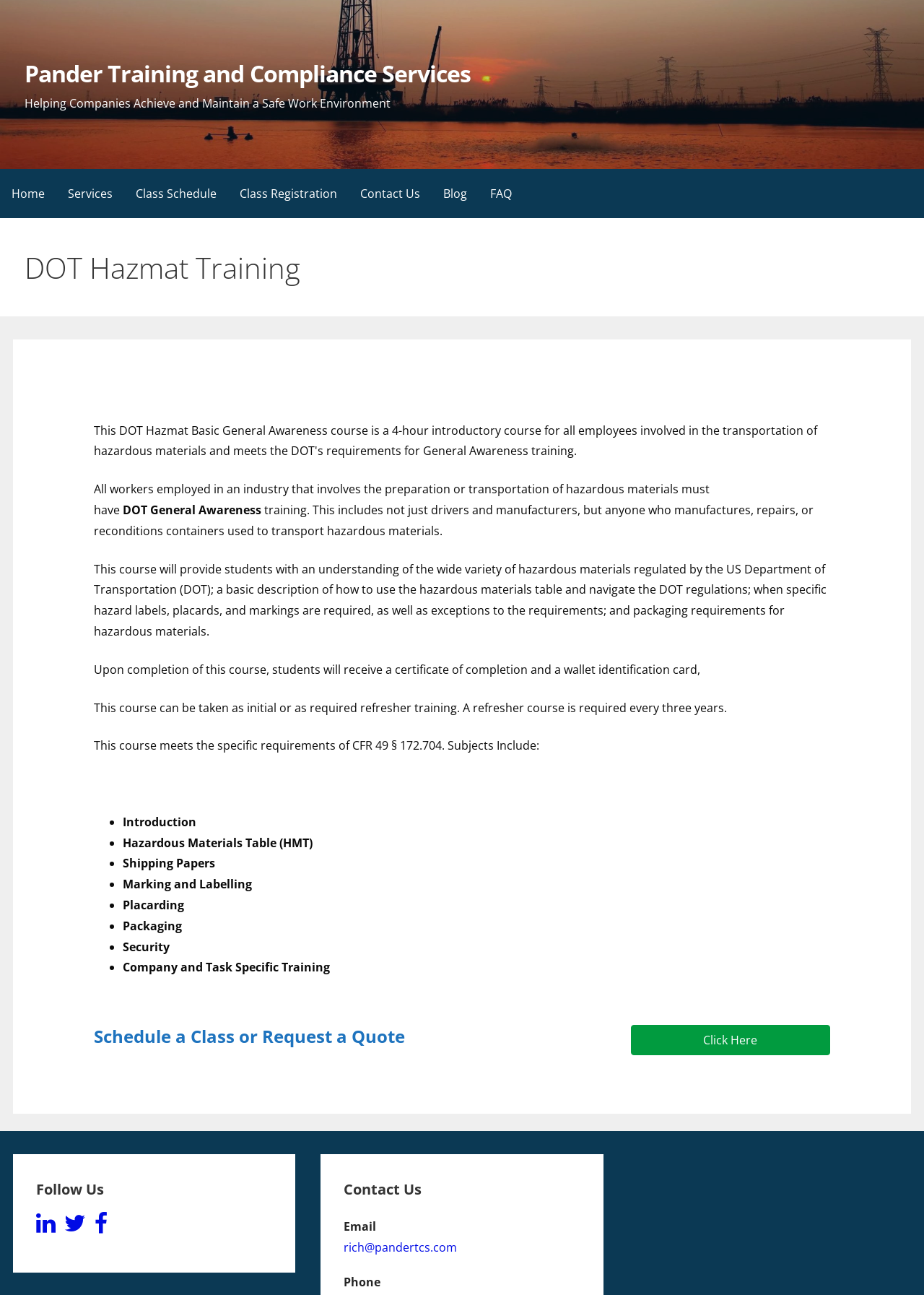Using the description: "Services", determine the UI element's bounding box coordinates. Ensure the coordinates are in the format of four float numbers between 0 and 1, i.e., [left, top, right, bottom].

[0.061, 0.131, 0.134, 0.168]